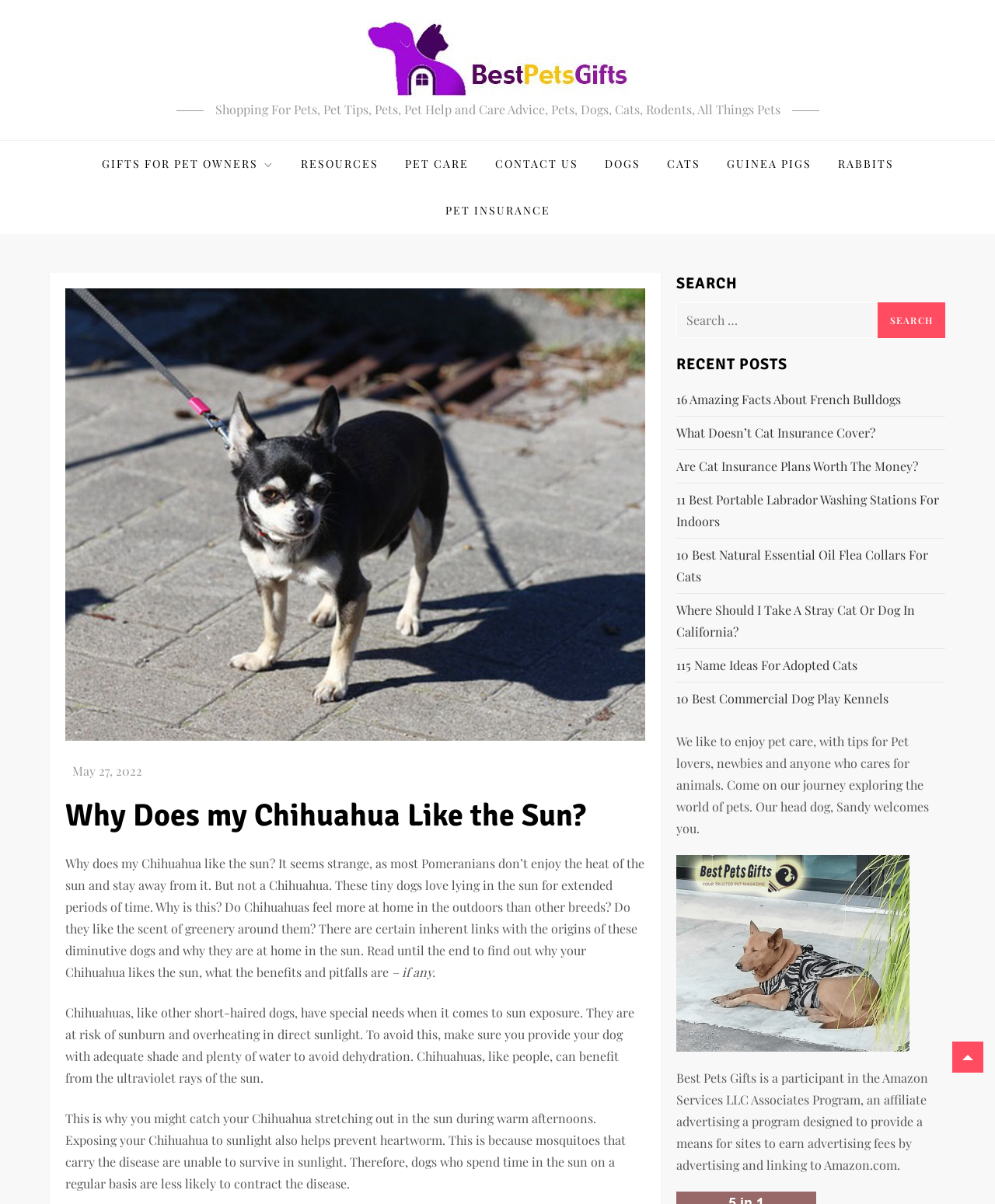Point out the bounding box coordinates of the section to click in order to follow this instruction: "Check out '16 Amazing Facts About French Bulldogs'".

[0.68, 0.323, 0.906, 0.341]